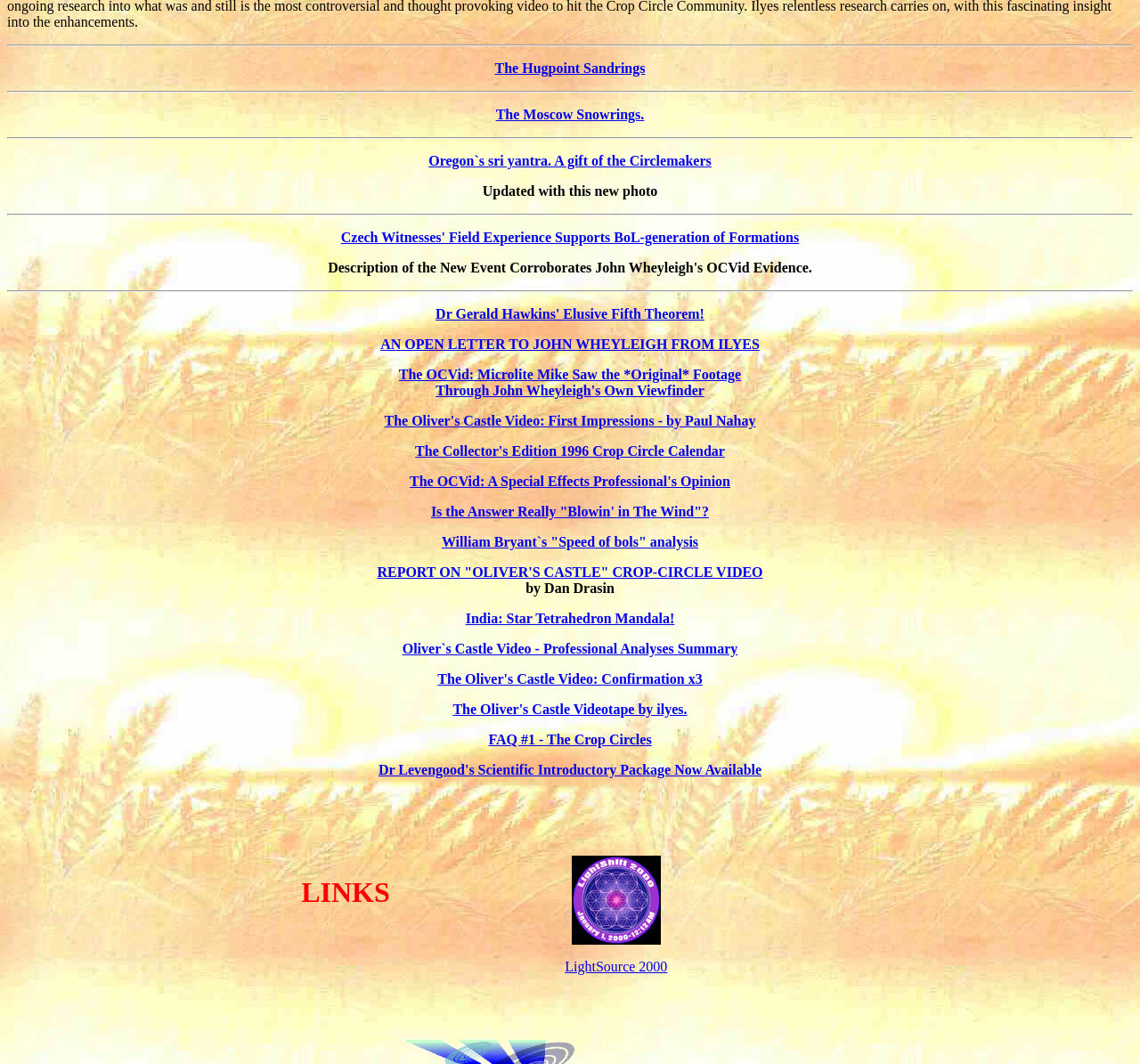Please determine the bounding box coordinates of the element's region to click in order to carry out the following instruction: "Click on the link to The Hugpoint Sandrings". The coordinates should be four float numbers between 0 and 1, i.e., [left, top, right, bottom].

[0.434, 0.057, 0.566, 0.071]